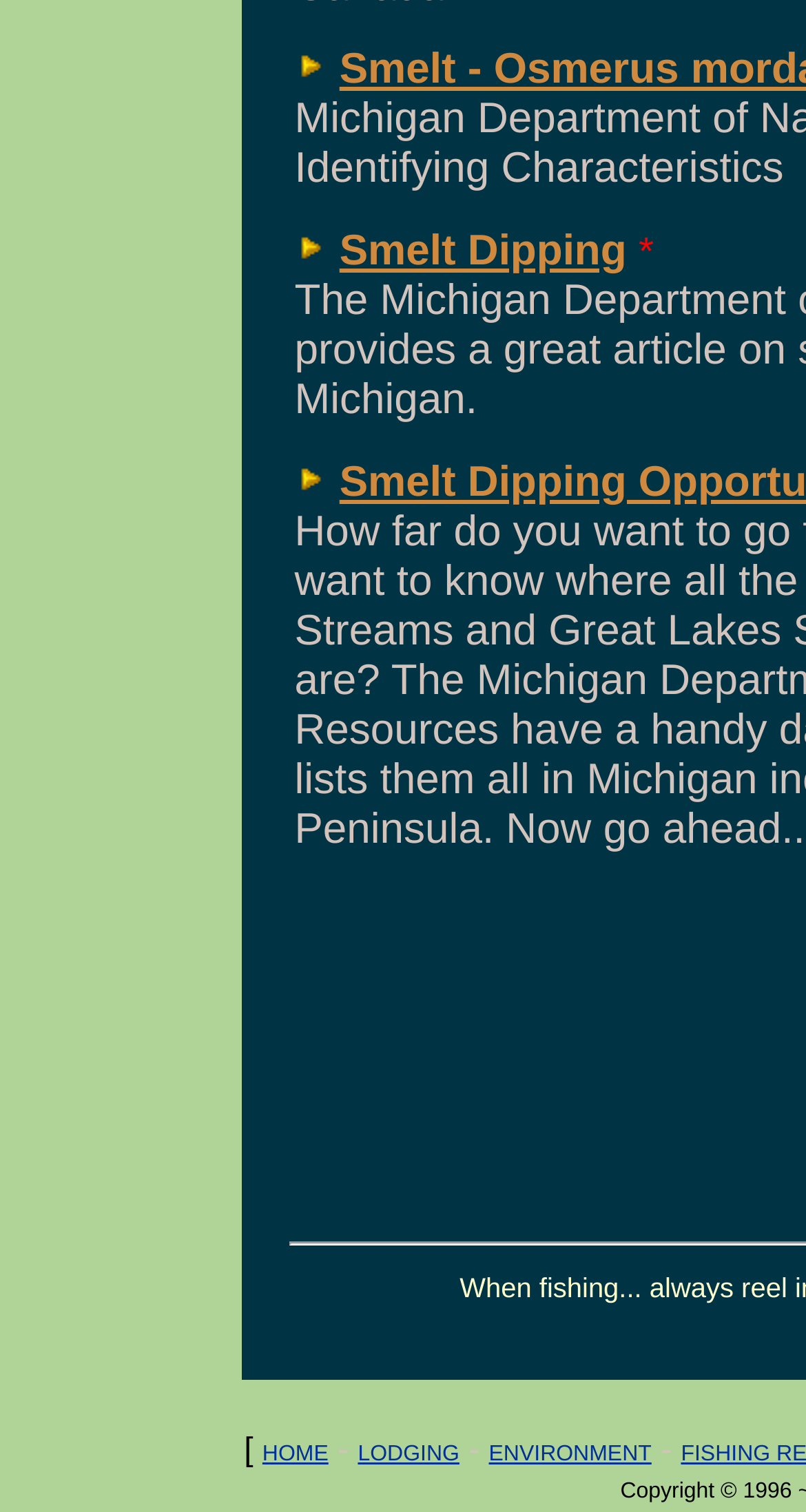What is the last menu item?
Using the visual information from the image, give a one-word or short-phrase answer.

ENVIRONMENT